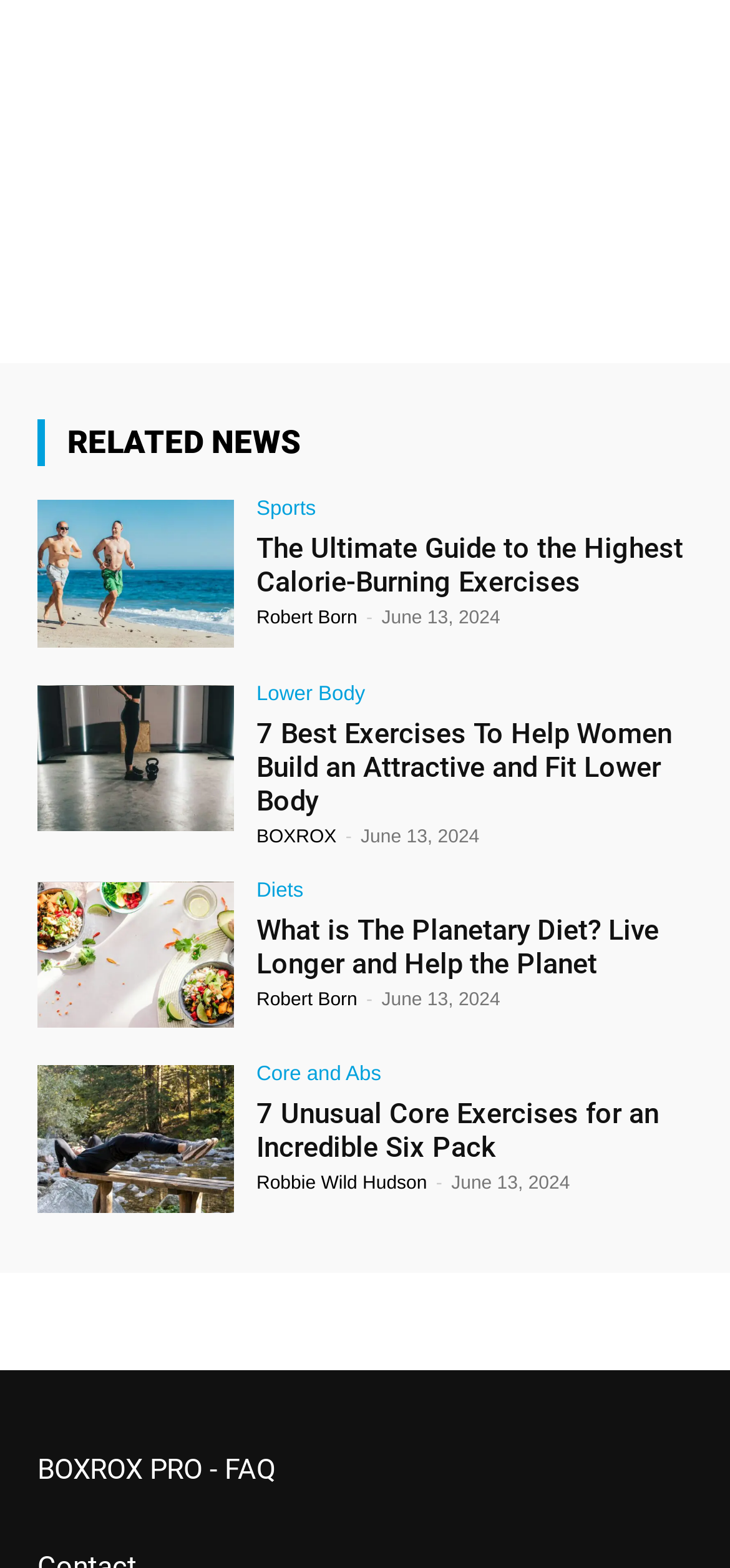Determine the bounding box coordinates of the clickable region to carry out the instruction: "Check out news about sports".

[0.351, 0.319, 0.433, 0.332]